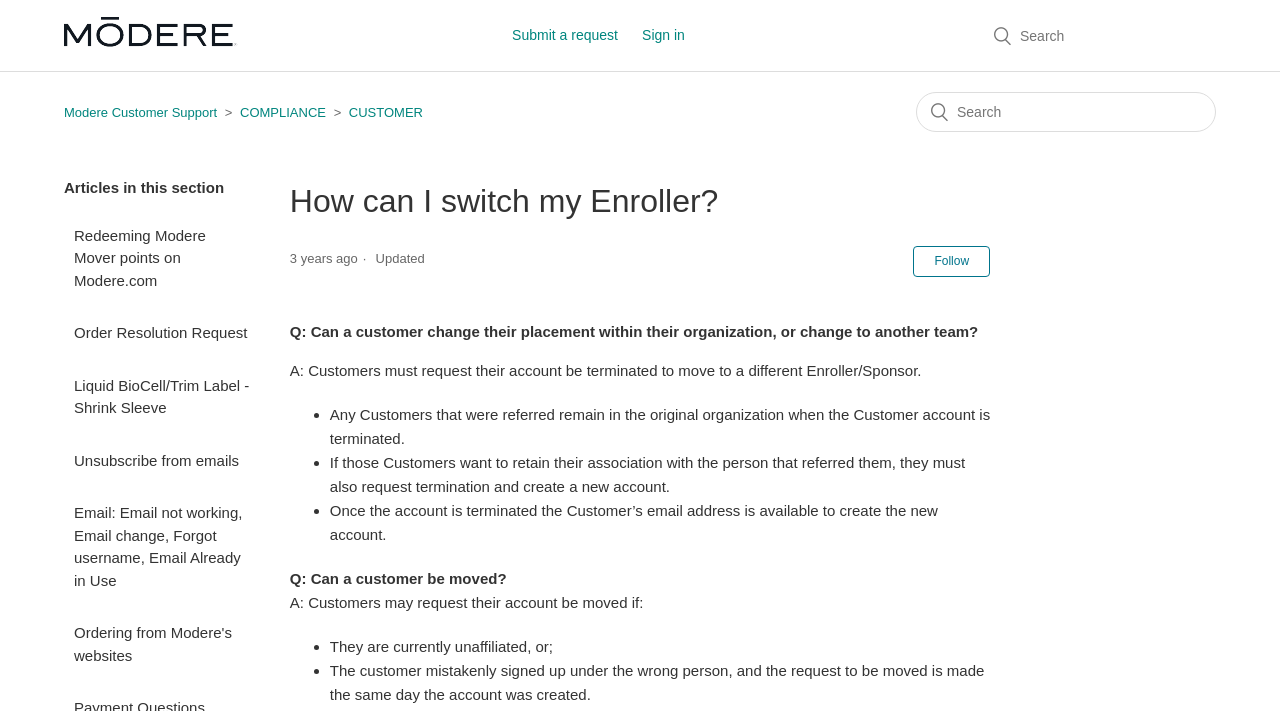Explain the webpage in detail.

This webpage is a help center page from Modere Customer Support, with a focus on answering customer questions. At the top left, there is a link to the Modere Customer Support Help Center home page, accompanied by an image. Next to it, there is a link to submit a request, and a sign-in button. On the top right, there is a search bar.

Below the top navigation, there is a list of categories, including Modere Customer Support, COMPLIANCE, and CUSTOMER. Each category has a link to its respective page.

The main content of the page is divided into two sections. The first section is a list of articles, with links to various topics such as redeeming Modere Mover points, order resolution requests, and unsubscribing from emails.

The second section is a detailed answer to a specific question, "How can I switch my Enroller?" The question and answer are displayed prominently, with the question on top and the answer below. The answer is divided into several paragraphs, with bullet points listing the conditions under which a customer can be moved. The text is accompanied by a timestamp indicating when the answer was last updated.

Throughout the page, there are several links to related topics and a search bar at the bottom, allowing users to quickly find the information they need.